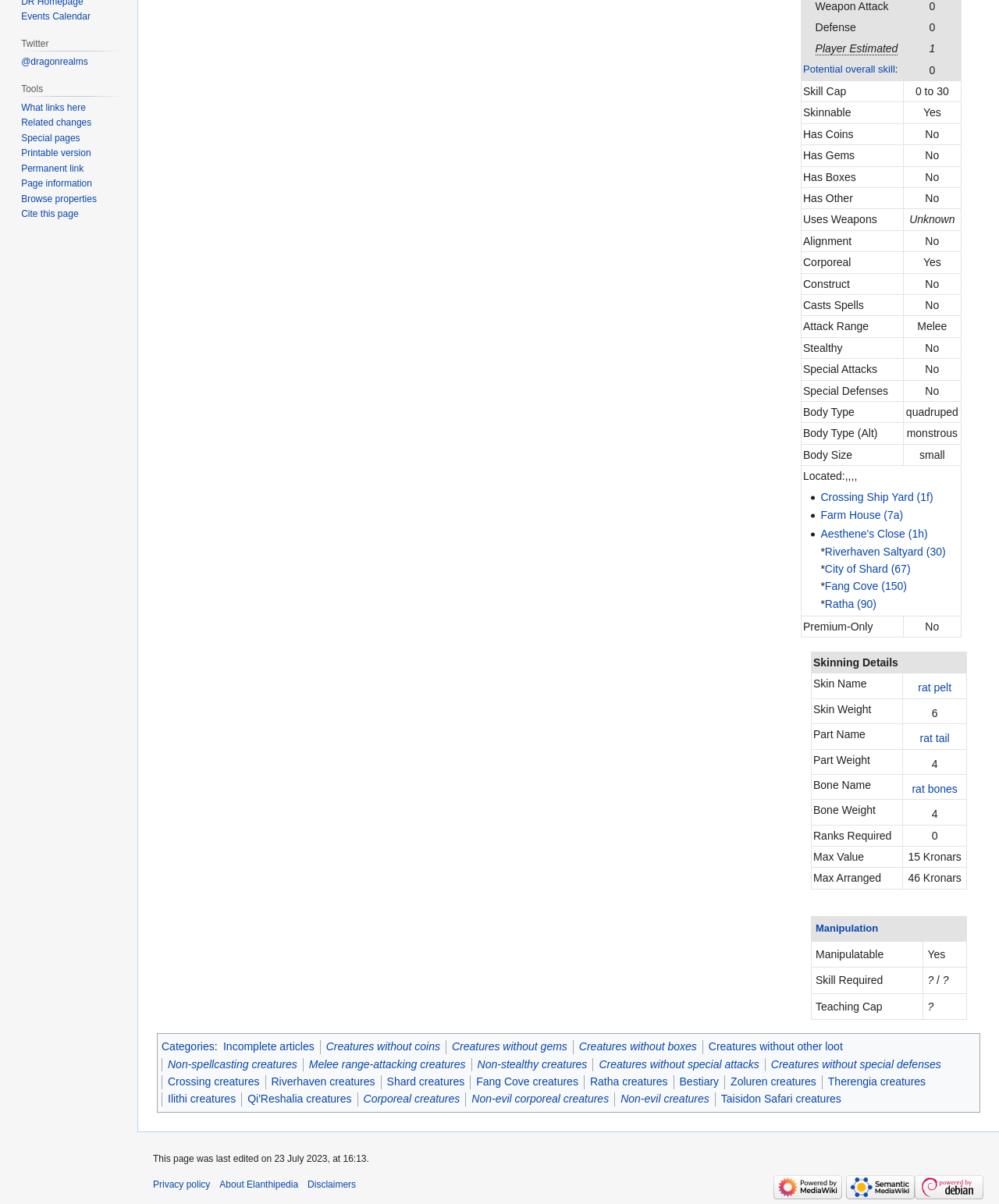Using the provided element description "Bestiary", determine the bounding box coordinates of the UI element.

[0.68, 0.893, 0.72, 0.903]